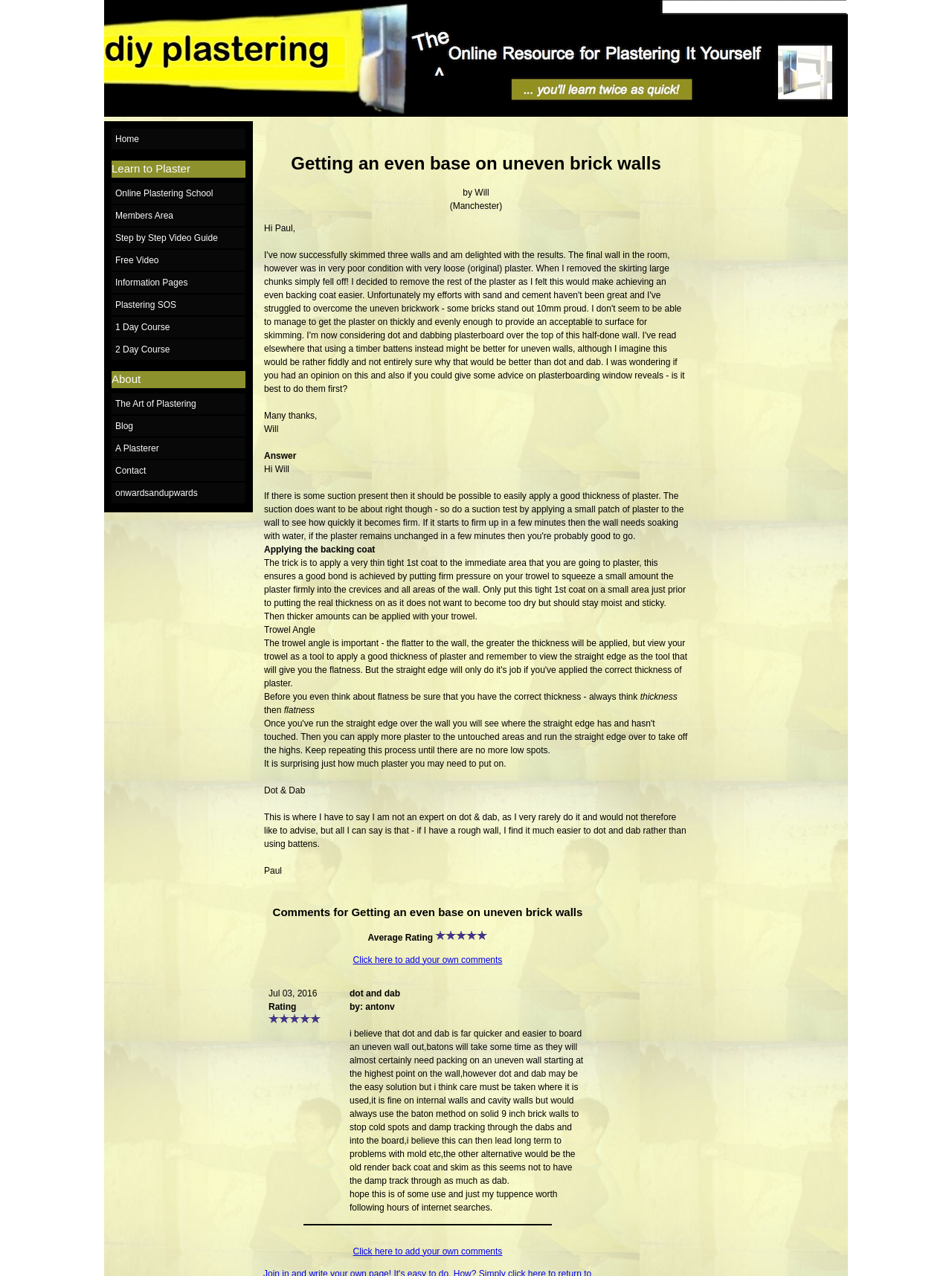Refer to the image and offer a detailed explanation in response to the question: What is the purpose of the 'Click here to add your own comments' link?

The purpose of the 'Click here to add your own comments' link is to allow users to add their own comments to the article, which is indicated by the text of the link itself.